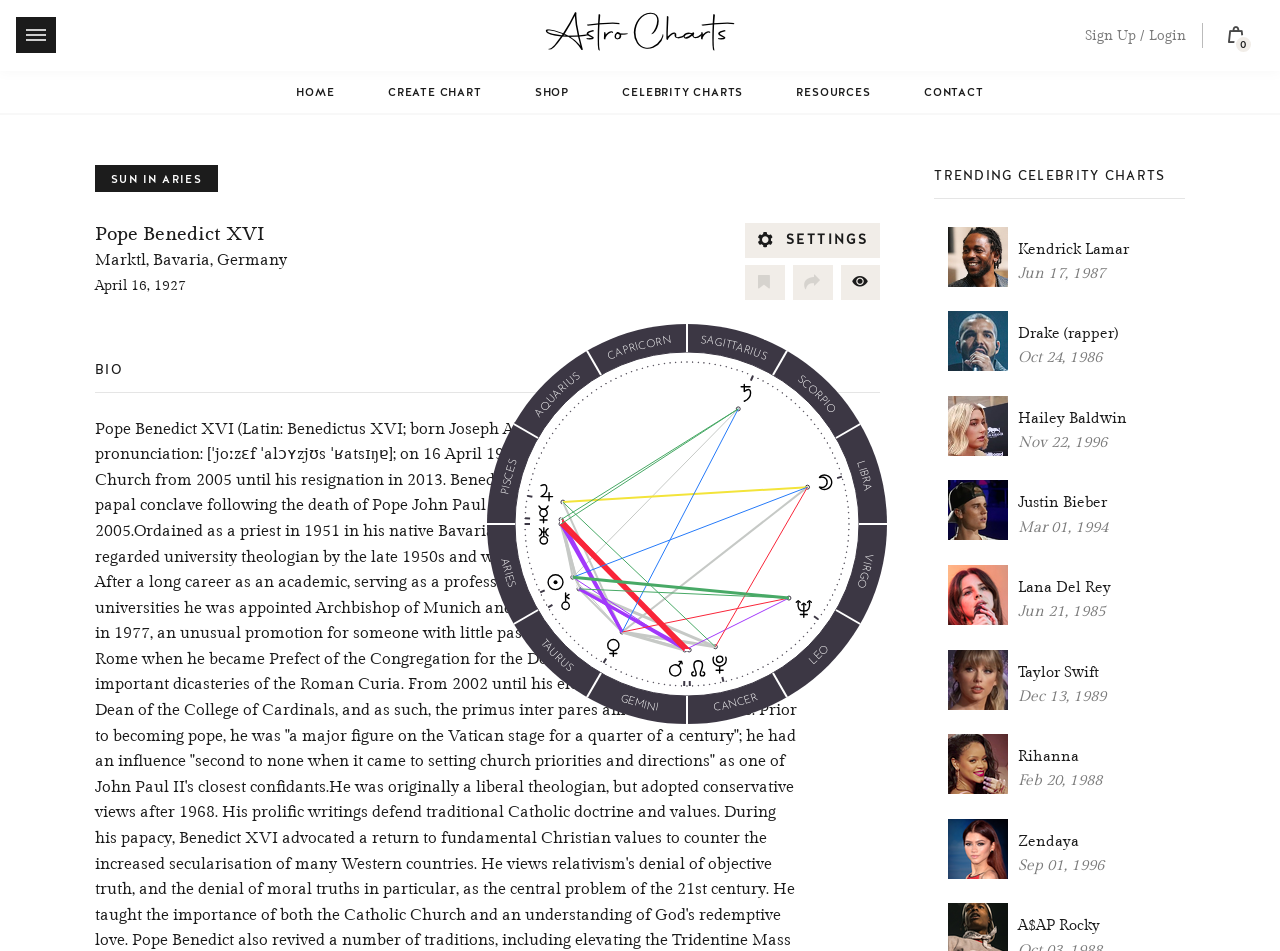Examine the image carefully and respond to the question with a detailed answer: 
What is the location of Pope Benedict XVI's birthplace?

I found the answer by looking at the main content section of the webpage, where it displays the birth chart information of Pope Benedict XVI. Specifically, I found the location 'Marktl, Bavaria, Germany' below the heading 'Pope Benedict XVI'.